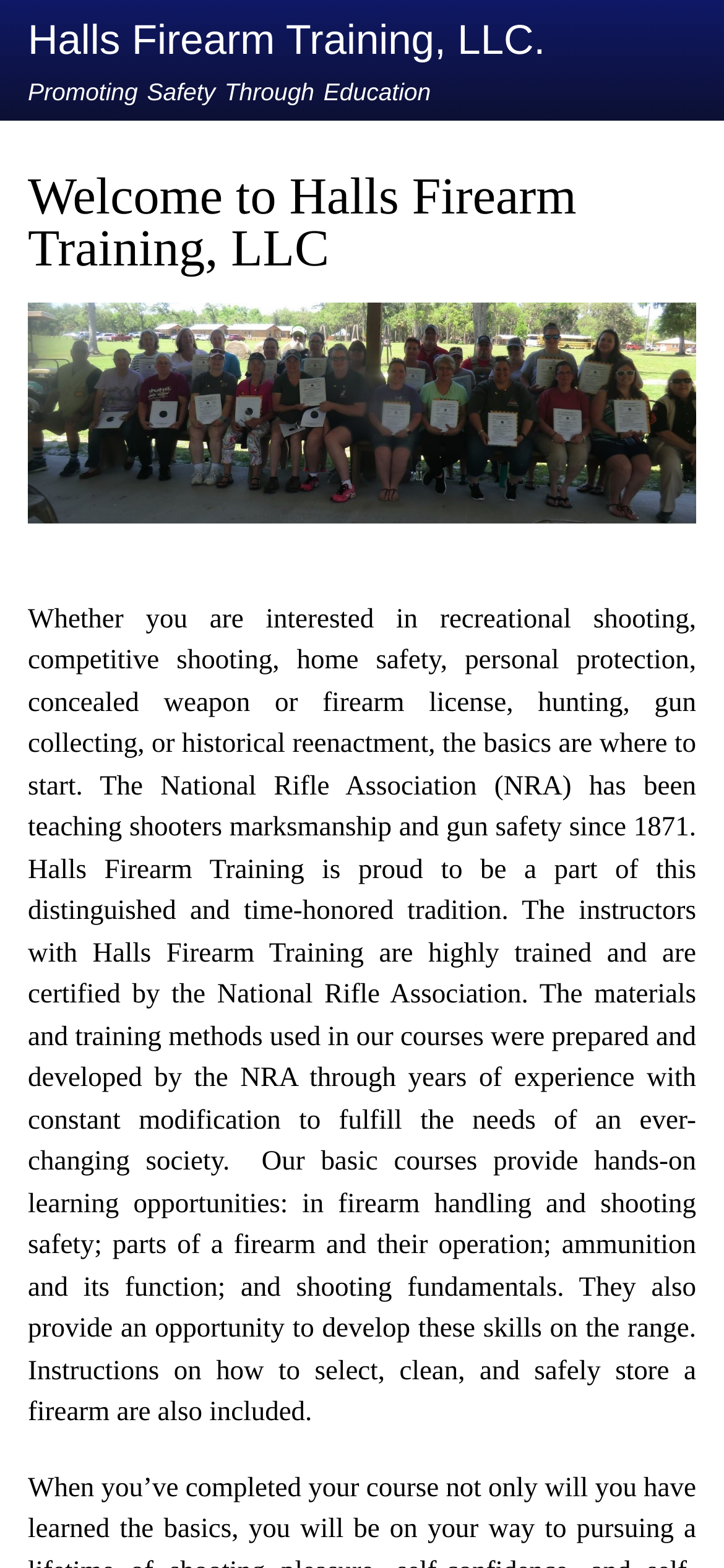Give a one-word or one-phrase response to the question: 
What is included in the basic courses?

Firearm handling and shooting safety, etc.